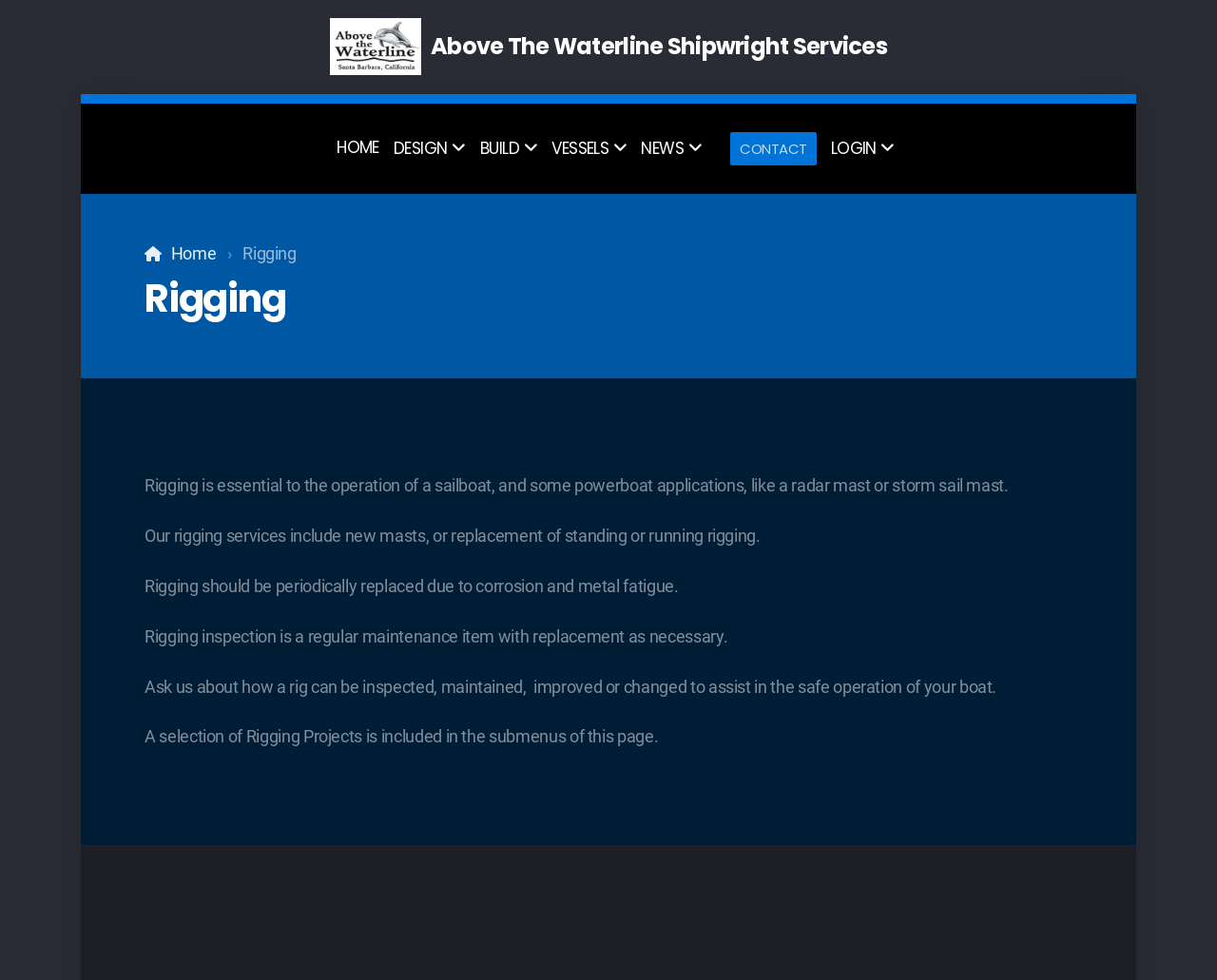Provide the bounding box coordinates for the UI element that is described as: "alt="Thumbnail: Romantic 8 x 10"".

None